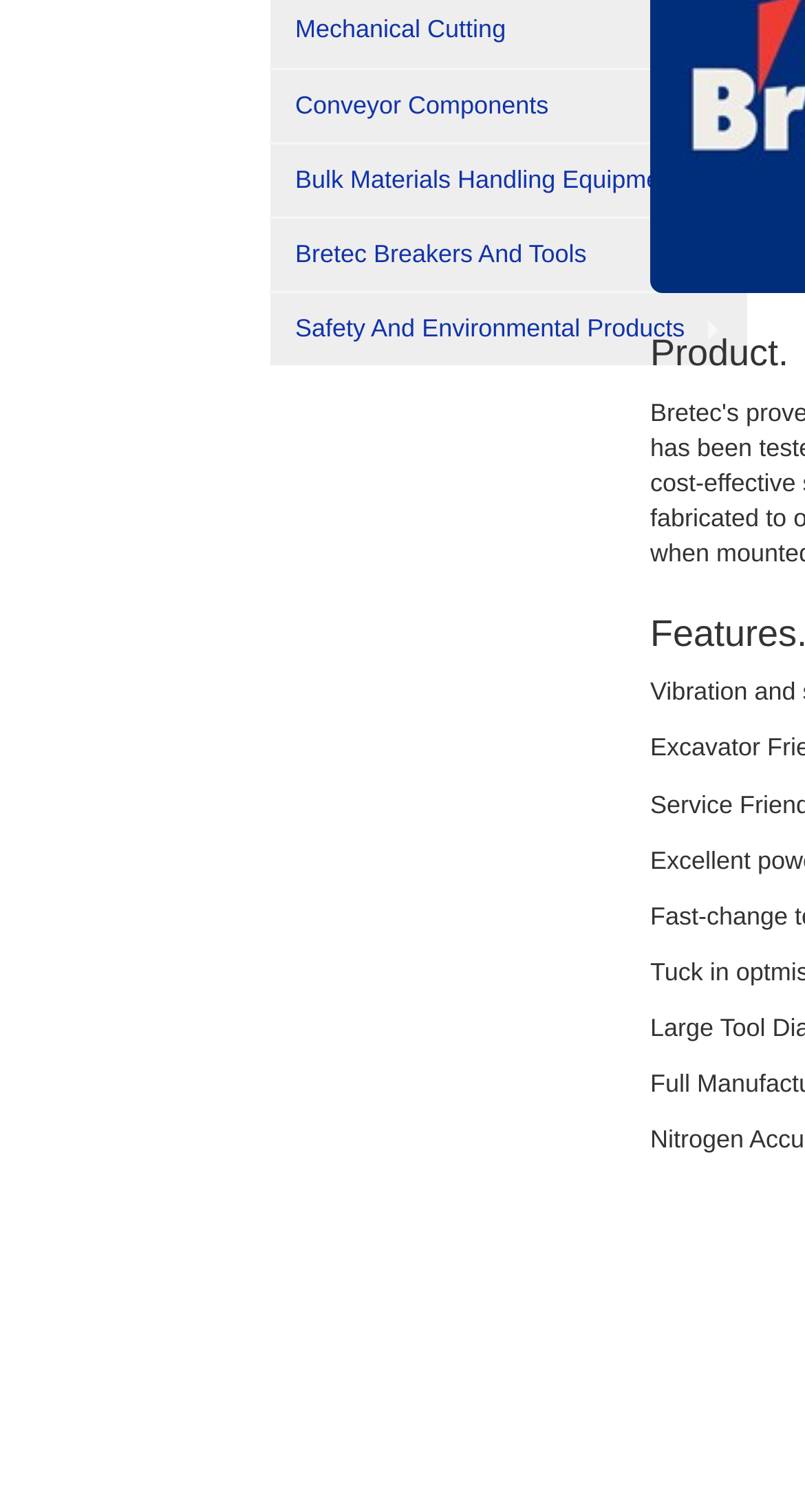Using the description: "Conveyor components", identify the bounding box of the corresponding UI element in the screenshot.

[0.333, 0.044, 0.928, 0.094]